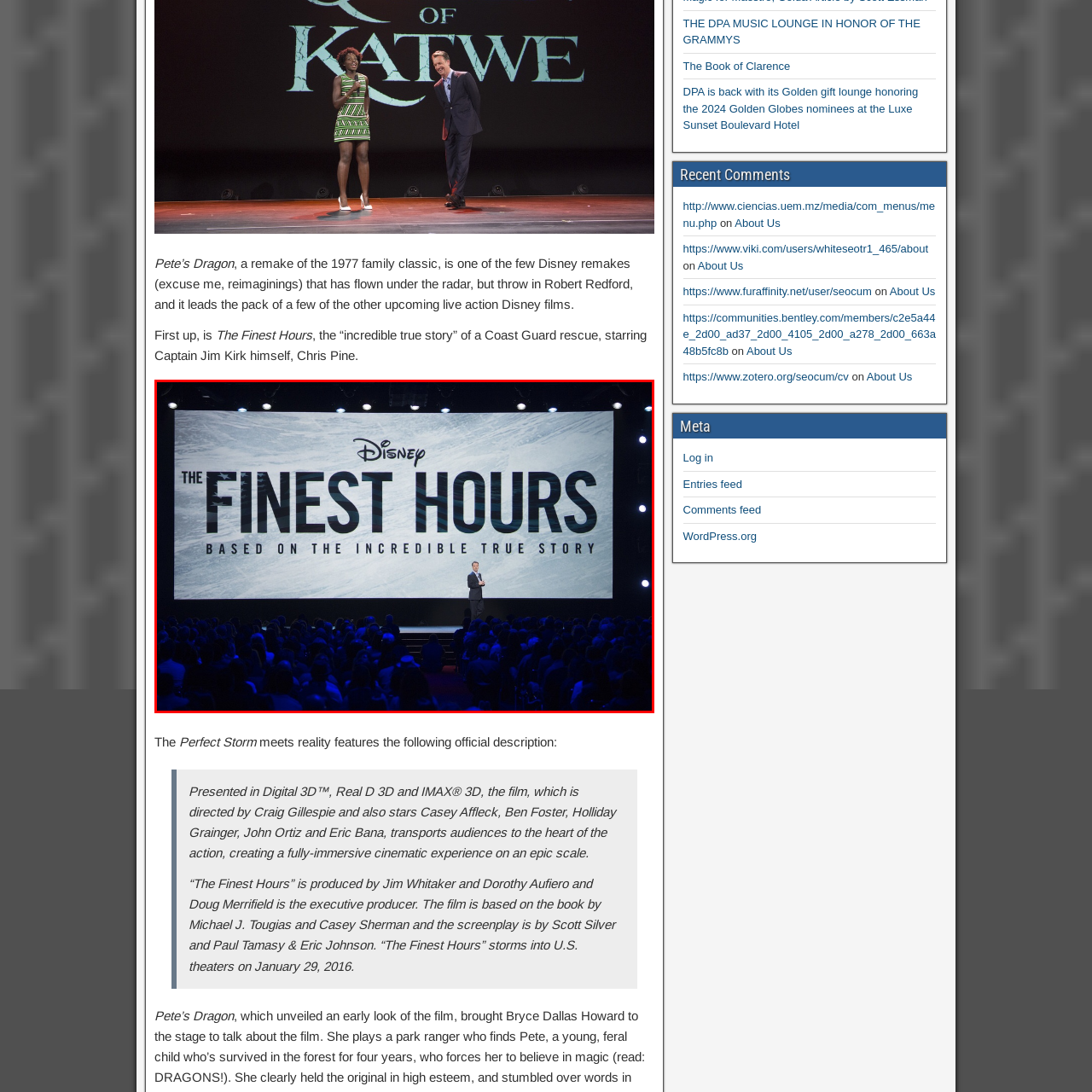Please review the image enclosed by the red bounding box and give a detailed answer to the following question, utilizing the information from the visual: What is the basis of the film's story?

The basis of the film's story is a true story, as indicated by the words 'BASED ON THE INCREDIBLE TRUE STORY' on the screen behind the speaker.